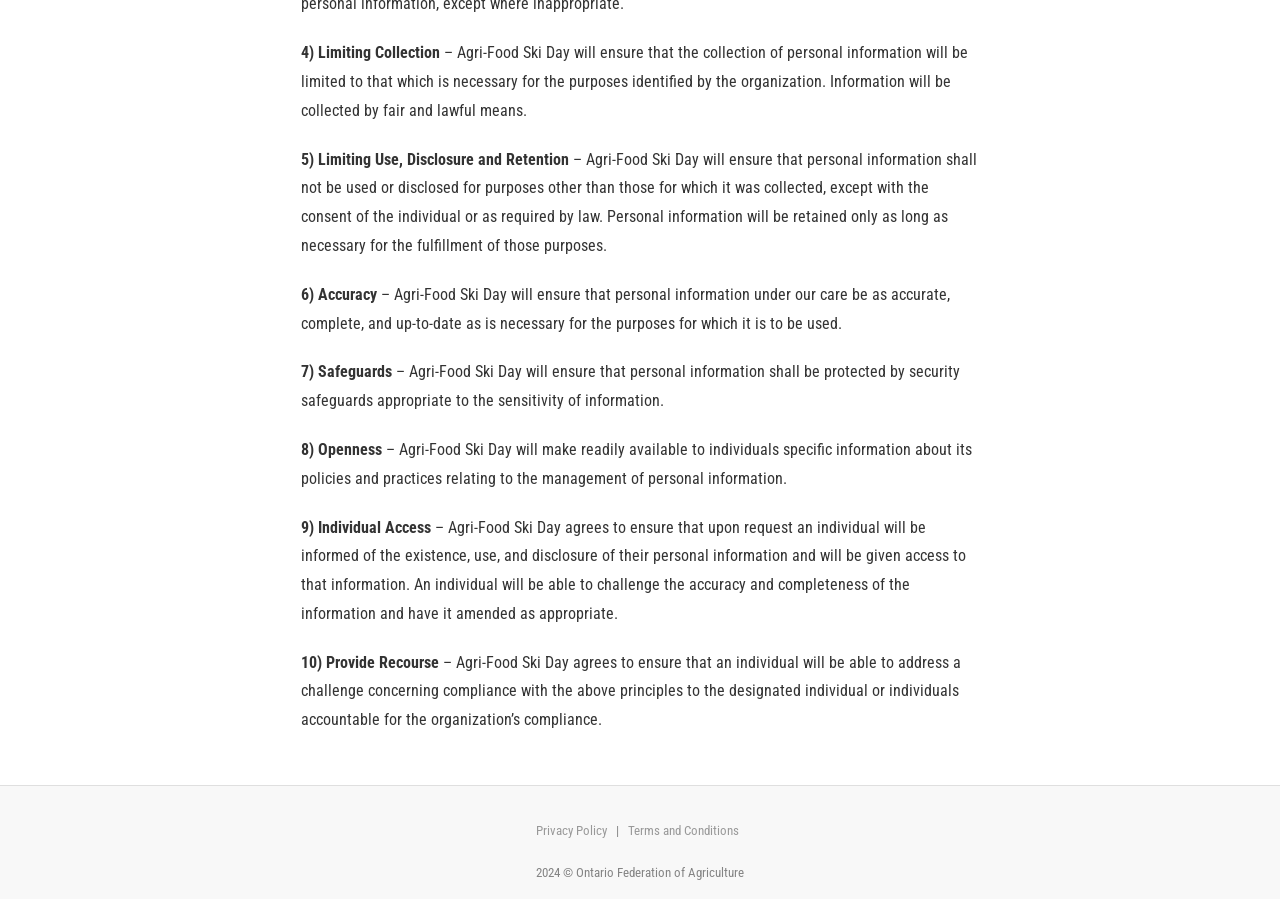Examine the screenshot and answer the question in as much detail as possible: What is the 7th principle of Agri-Food Ski Day?

The 7th principle of Agri-Food Ski Day is Safeguards, which ensures that personal information shall be protected by security safeguards appropriate to the sensitivity of the information.